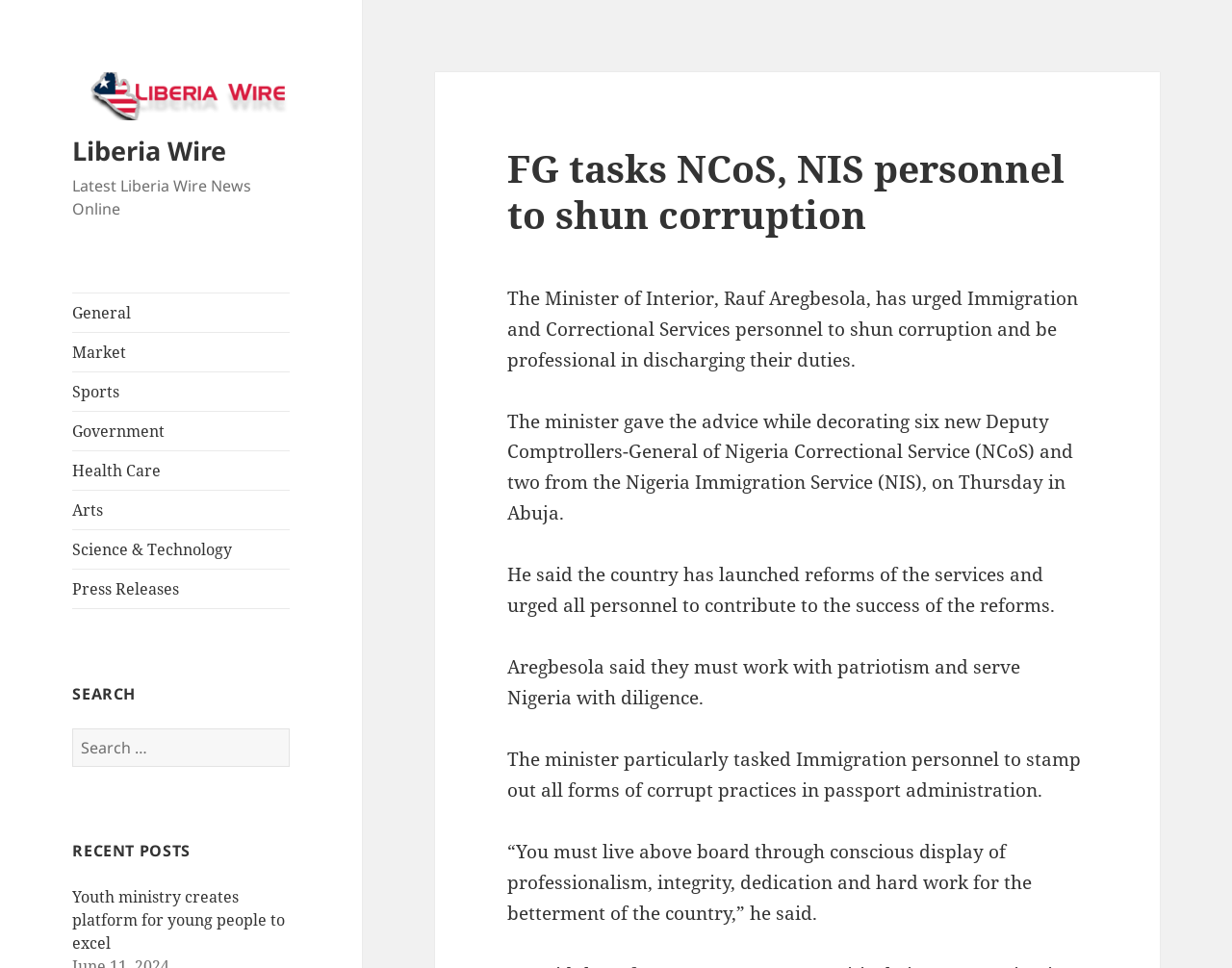Identify and generate the primary title of the webpage.

FG tasks NCoS, NIS personnel to shun corruption